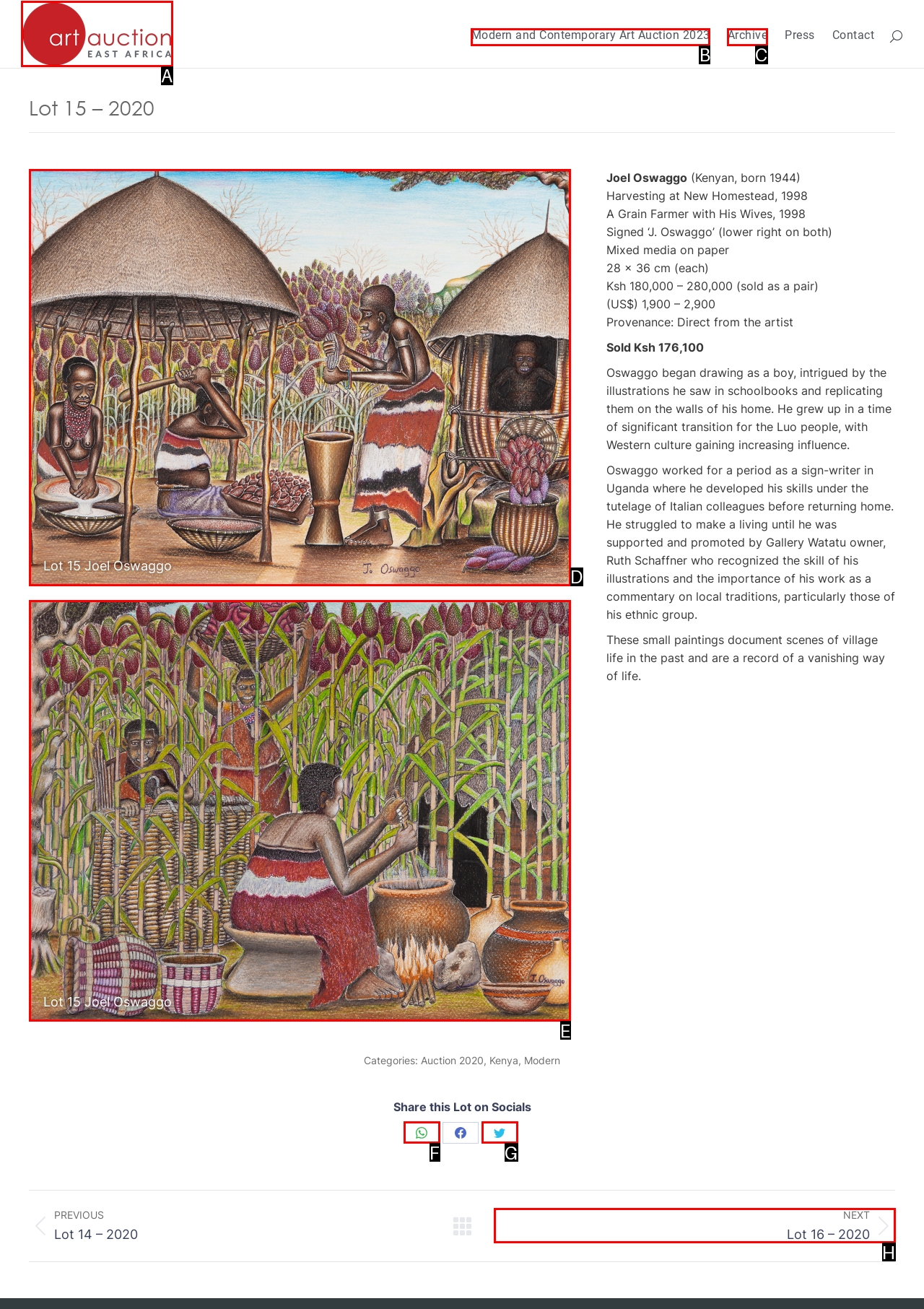Determine which UI element I need to click to achieve the following task: Go to East African Art Auction Provide your answer as the letter of the selected option.

A